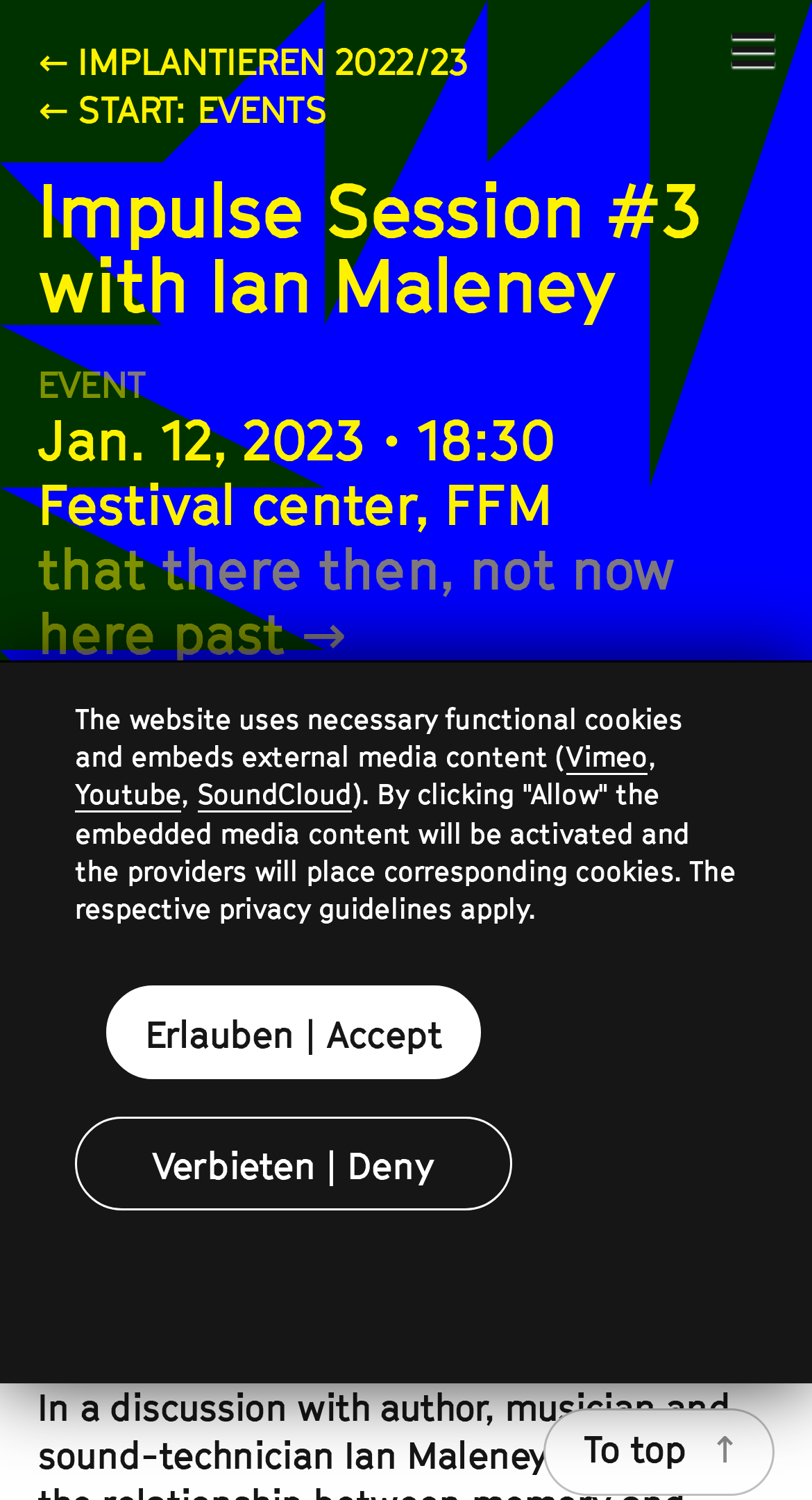Can you find the bounding box coordinates for the element that needs to be clicked to execute this instruction: "view event on January 12, 2023"? The coordinates should be given as four float numbers between 0 and 1, i.e., [left, top, right, bottom].

[0.046, 0.271, 0.47, 0.316]